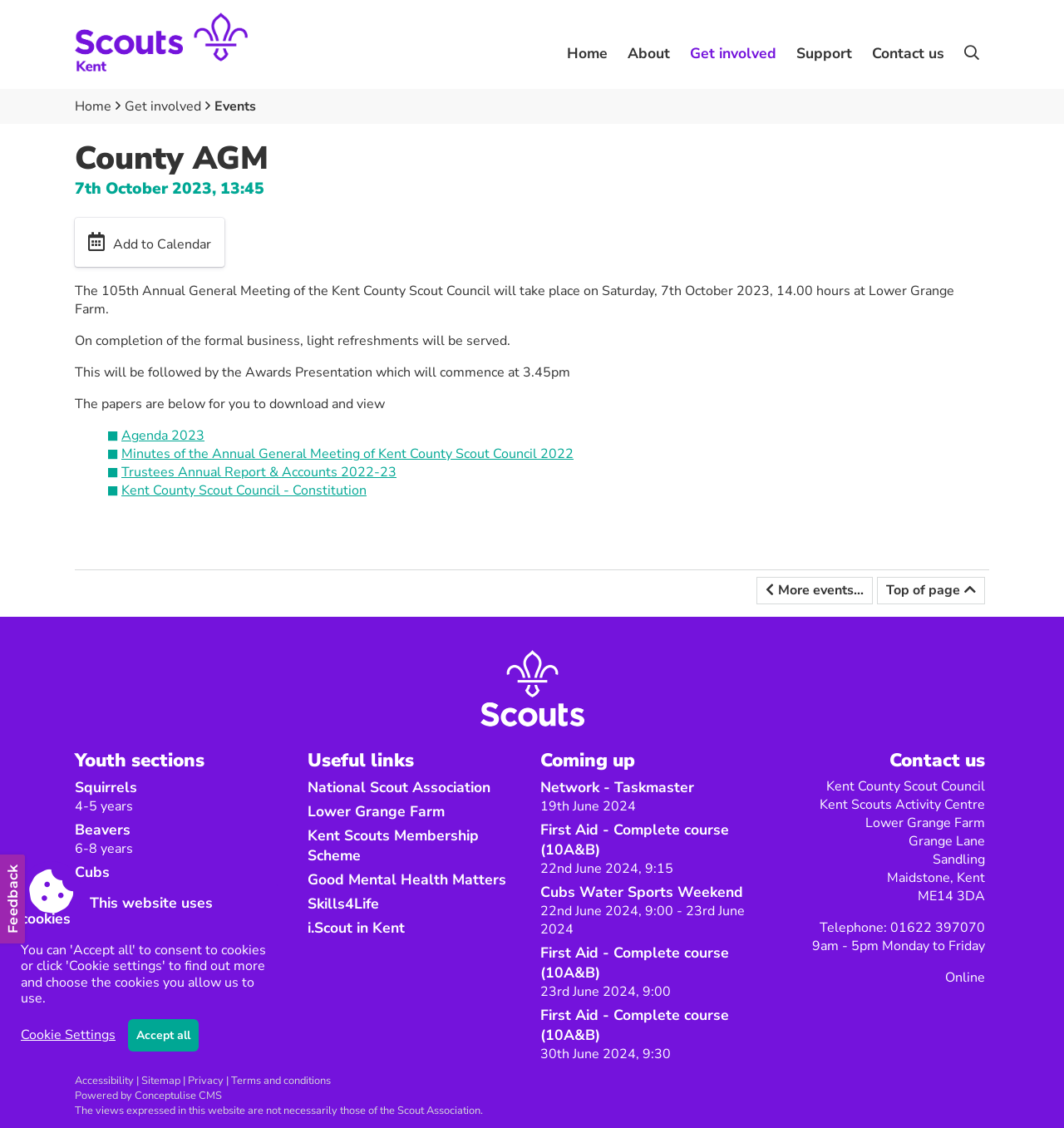Identify the bounding box for the UI element specified in this description: "Coming up". The coordinates must be four float numbers between 0 and 1, formatted as [left, top, right, bottom].

[0.508, 0.662, 0.597, 0.685]